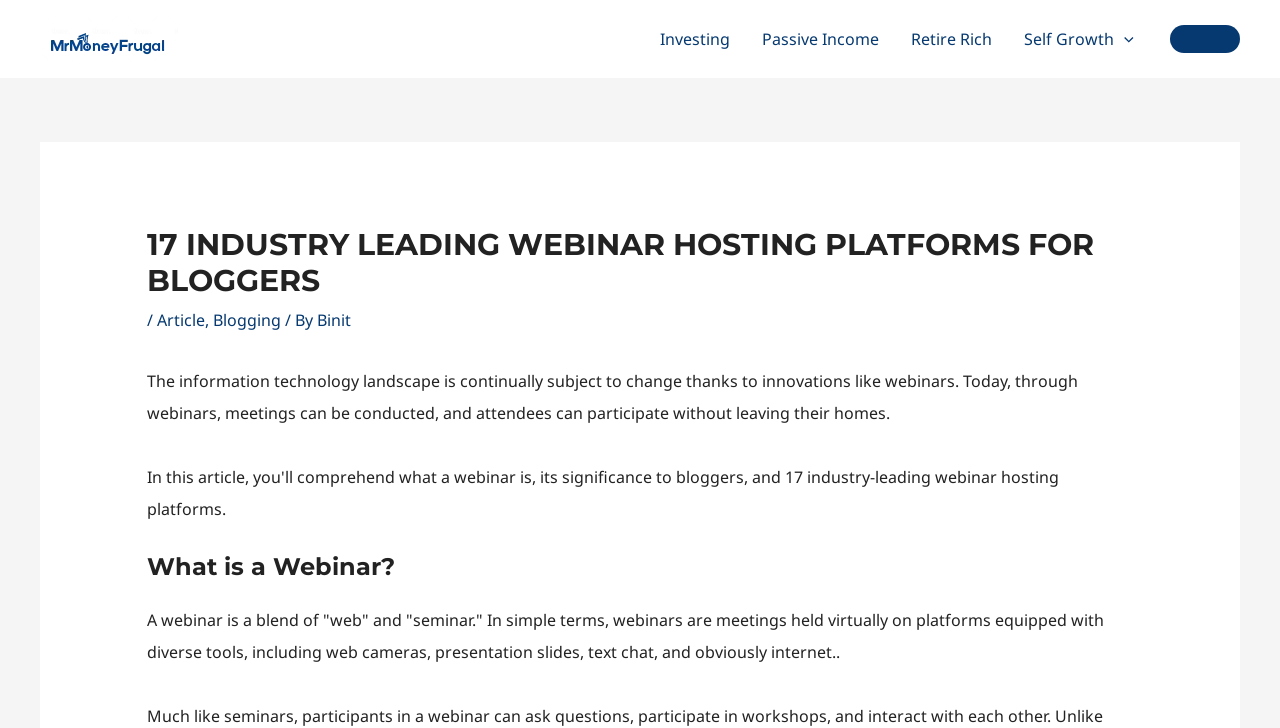What is the main topic of this webpage?
Kindly answer the question with as much detail as you can.

Based on the webpage content, it appears that the main topic is discussing and reviewing various webinar hosting platforms, as indicated by the heading '17 Industry Leading Webinar Hosting Platforms for Bloggers' and the subsequent text.